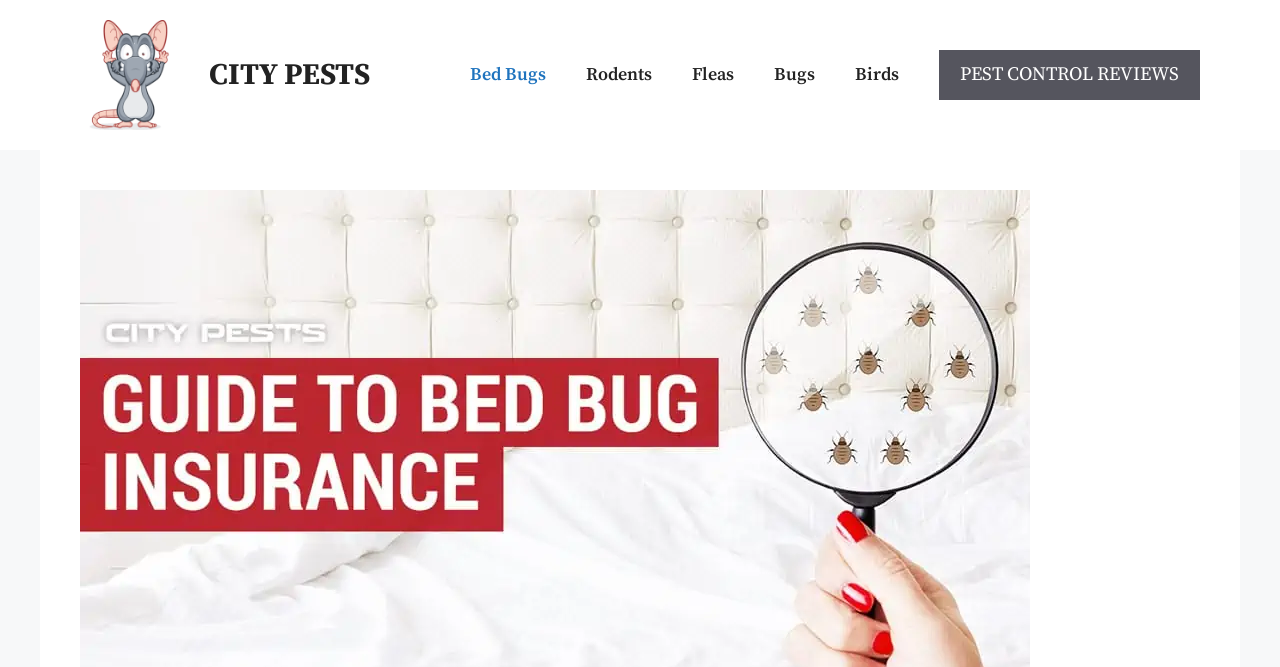Observe the image and answer the following question in detail: What is the name of the website?

I determined the name of the website by looking at the banner element at the top of the page, which contains the text 'CITY PESTS' and an image with the same name.